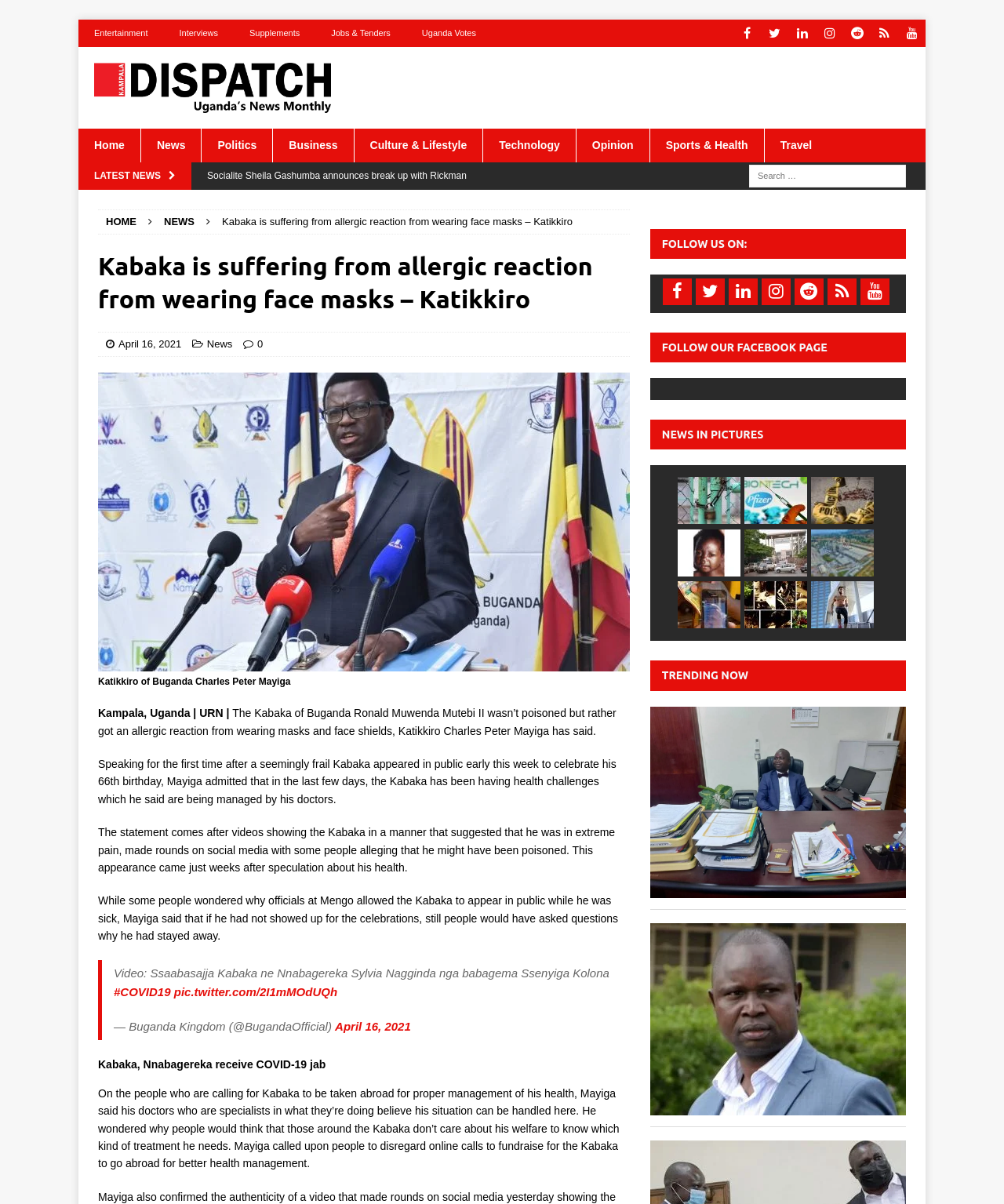Give a one-word or one-phrase response to the question:
What is the topic of the news article?

Kabaka's health